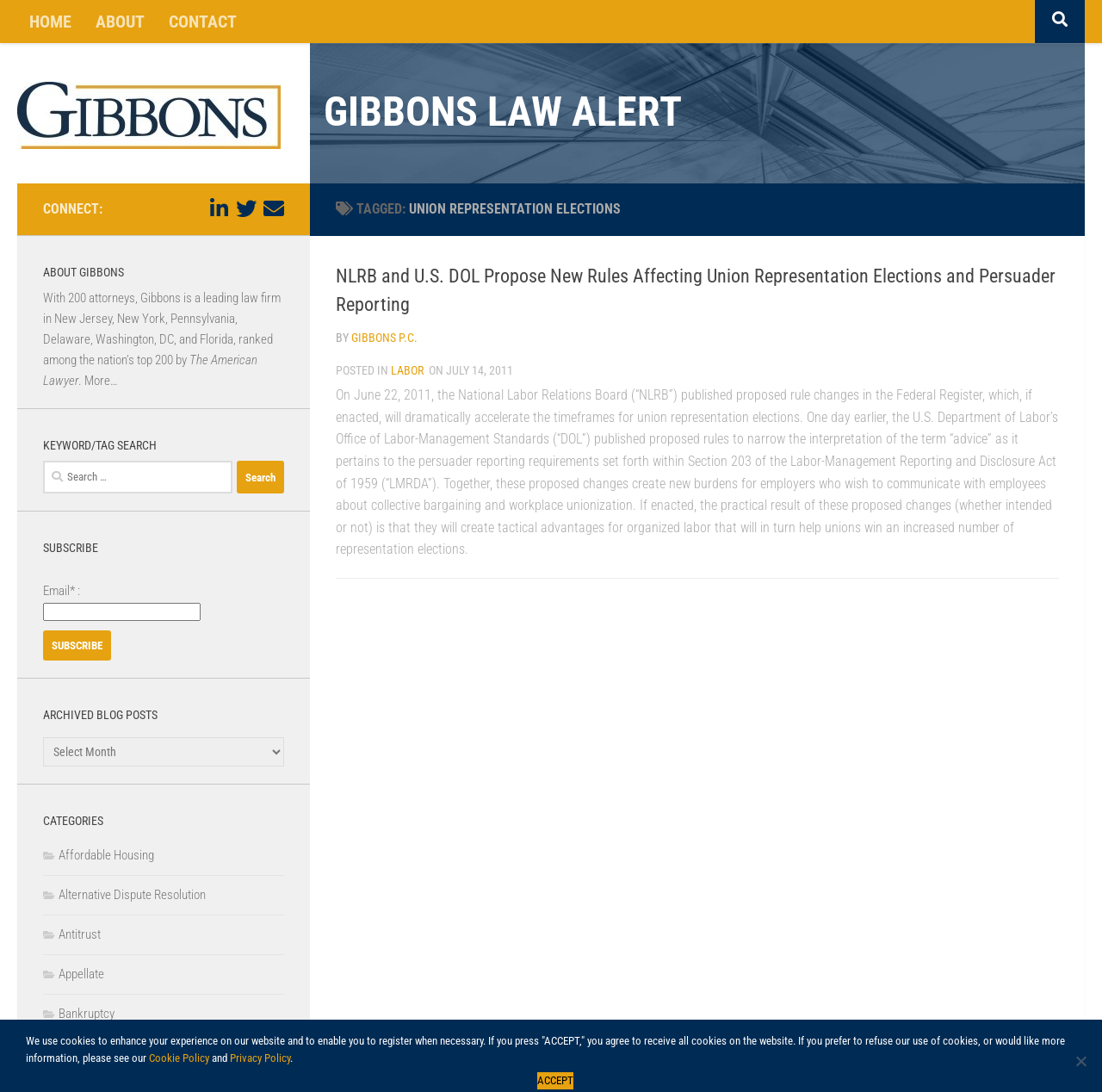How many attorneys does Gibbons have?
Look at the image and answer with only one word or phrase.

200